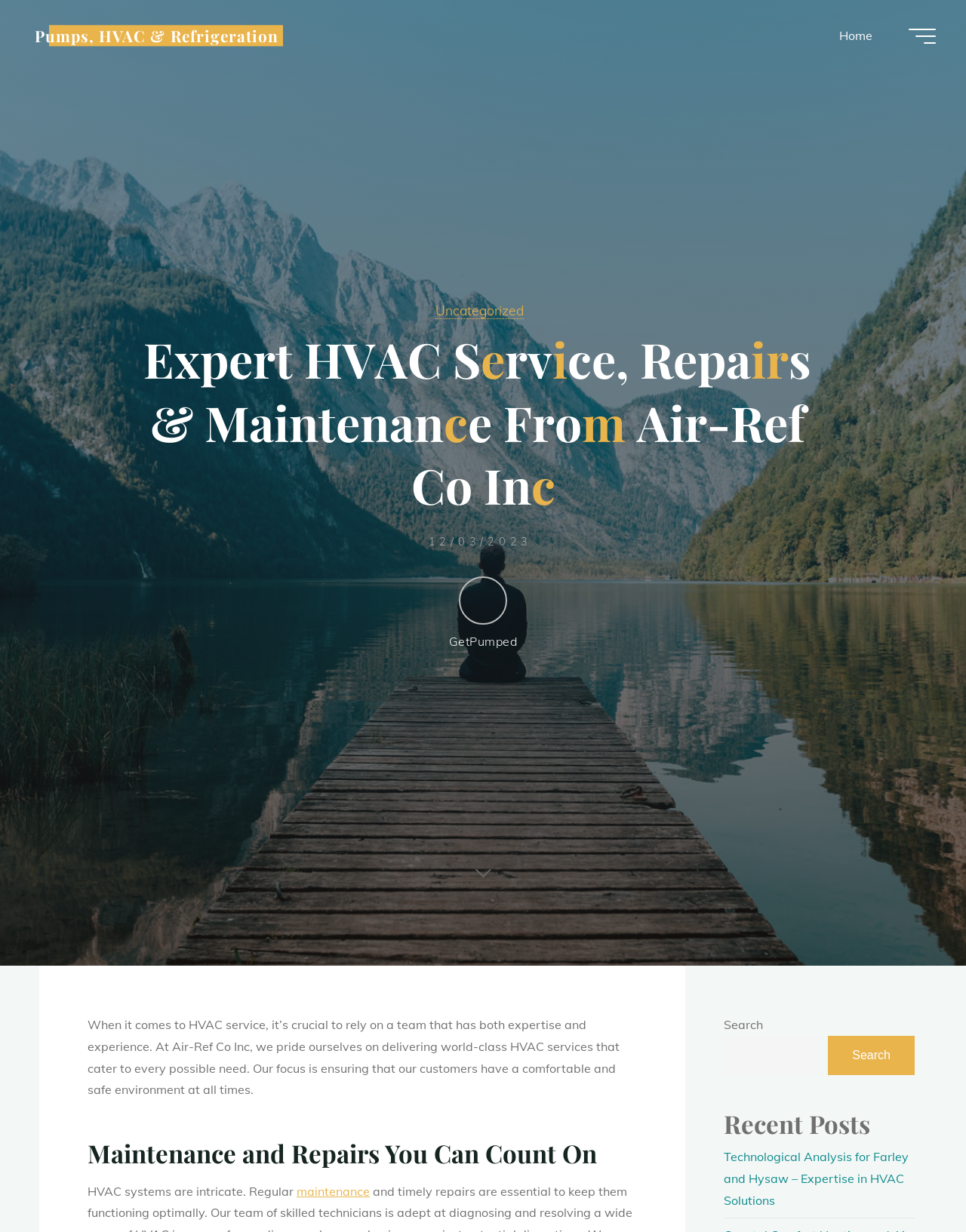Determine the bounding box coordinates of the clickable element to achieve the following action: 'Read more about HVAC services'. Provide the coordinates as four float values between 0 and 1, formatted as [left, top, right, bottom].

[0.491, 0.7, 0.509, 0.718]